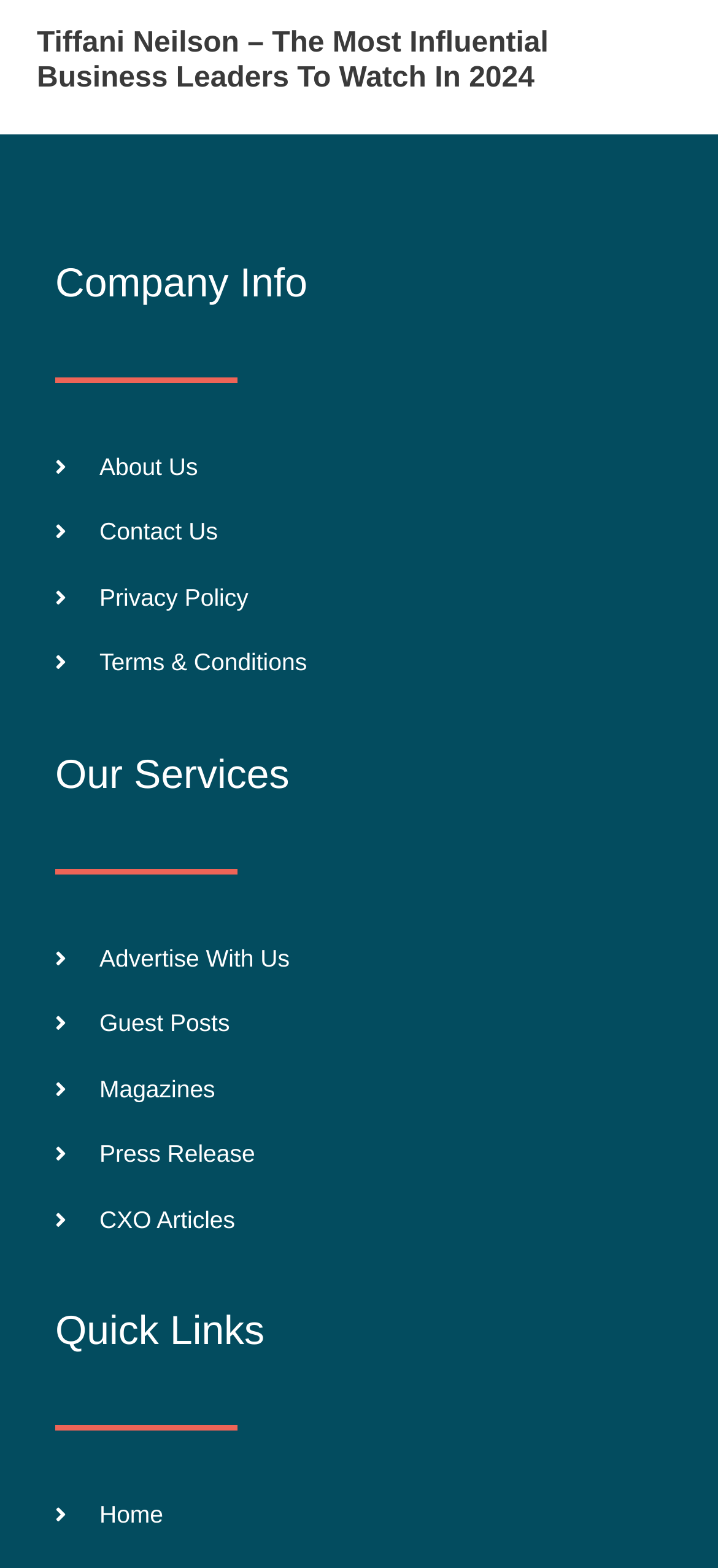What is the purpose of the 'Quick Links' section?
Provide an in-depth and detailed explanation in response to the question.

The 'Quick Links' section contains links to important pages such as 'Home', which suggests that its purpose is to provide shortcuts to these pages for easy access.